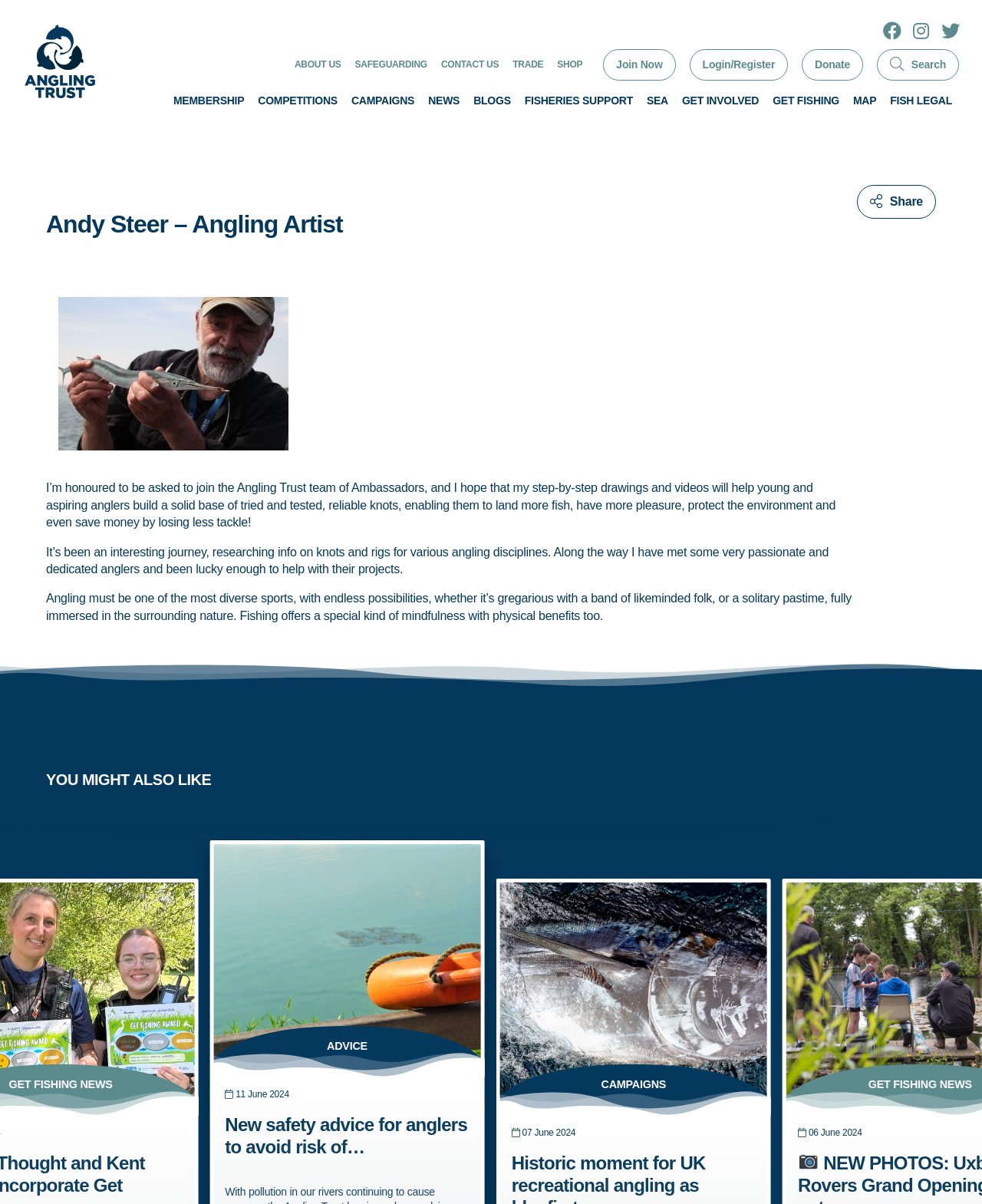Provide your answer to the question using just one word or phrase: What is the type of content in the 'YOU MIGHT ALSO LIKE' section?

News or articles